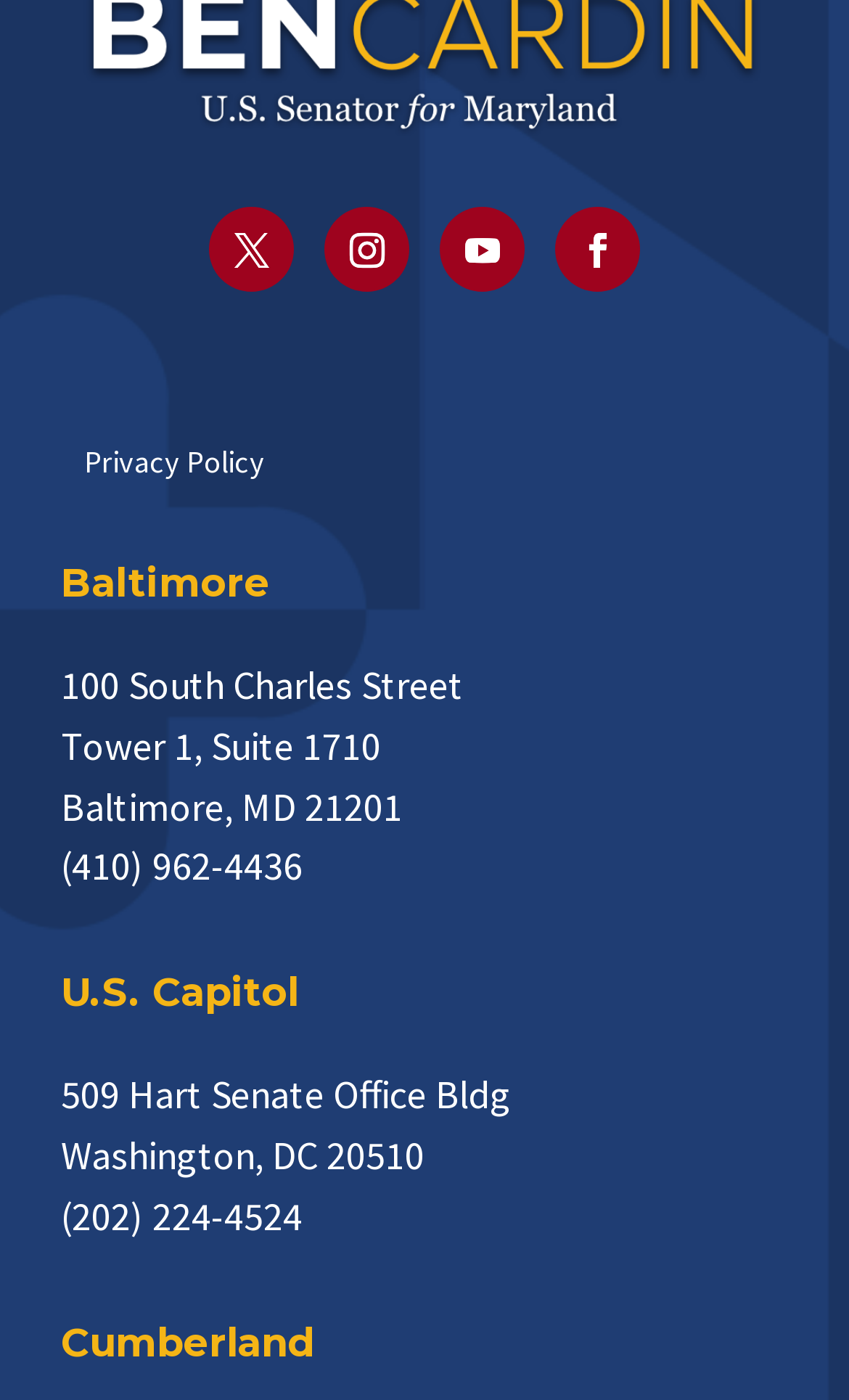Give a short answer to this question using one word or a phrase:
What is the address of the Baltimore office?

100 South Charles Street